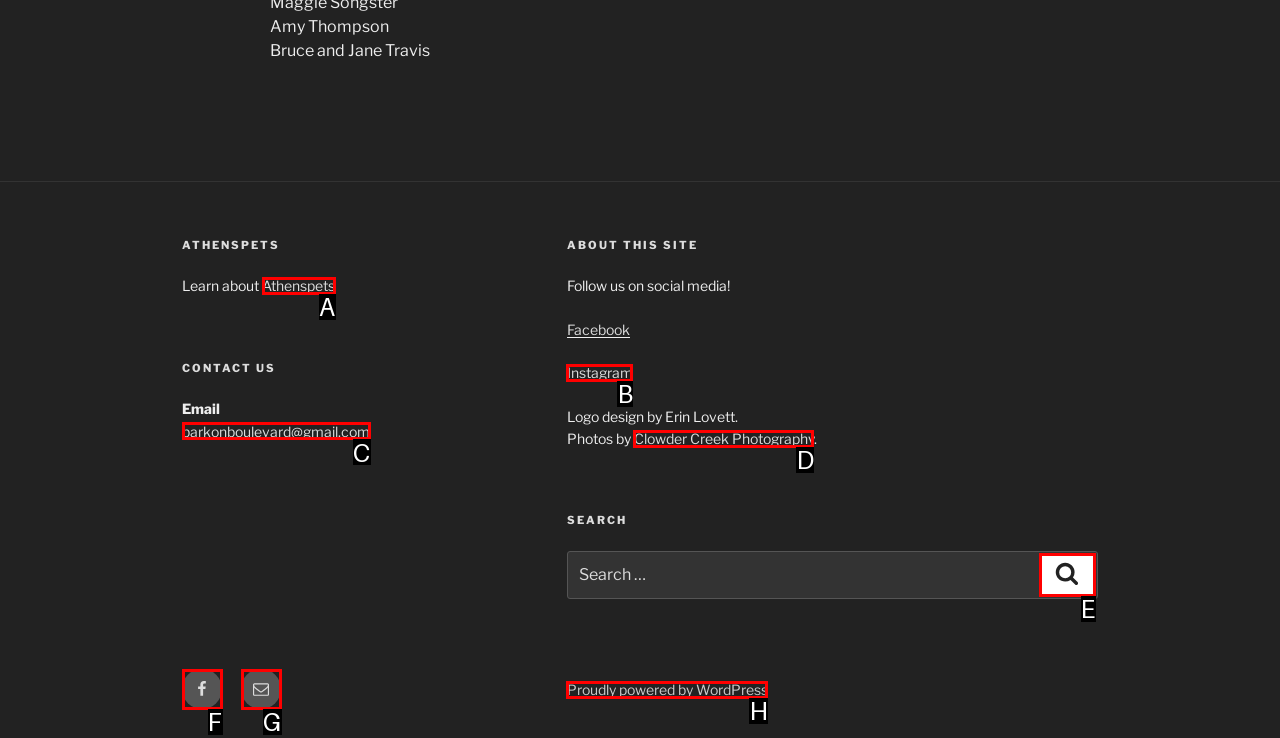Match the description: Search to one of the options shown. Reply with the letter of the best match.

E